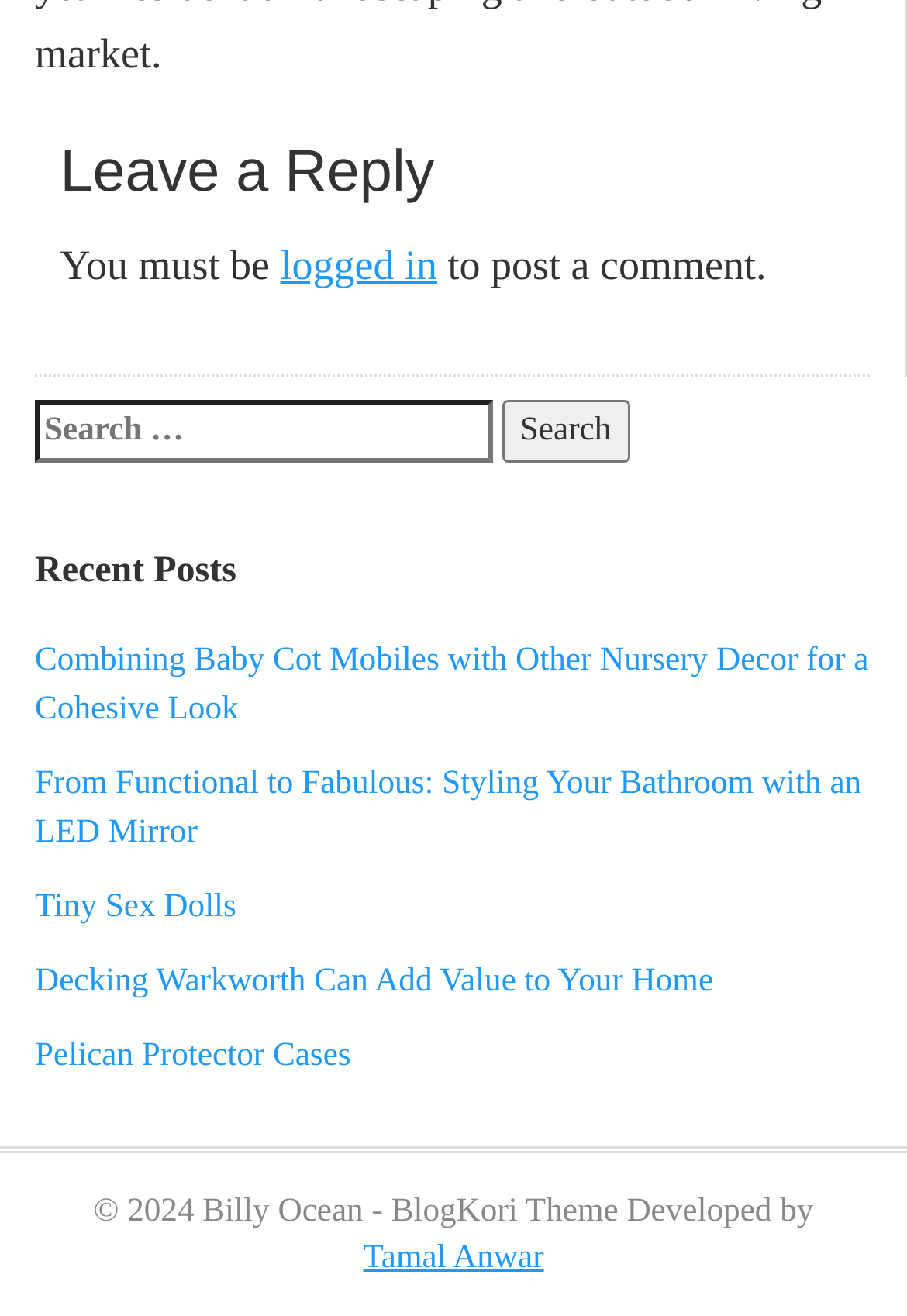Use a single word or phrase to answer the question: 
What is the purpose of the search box?

To search the website